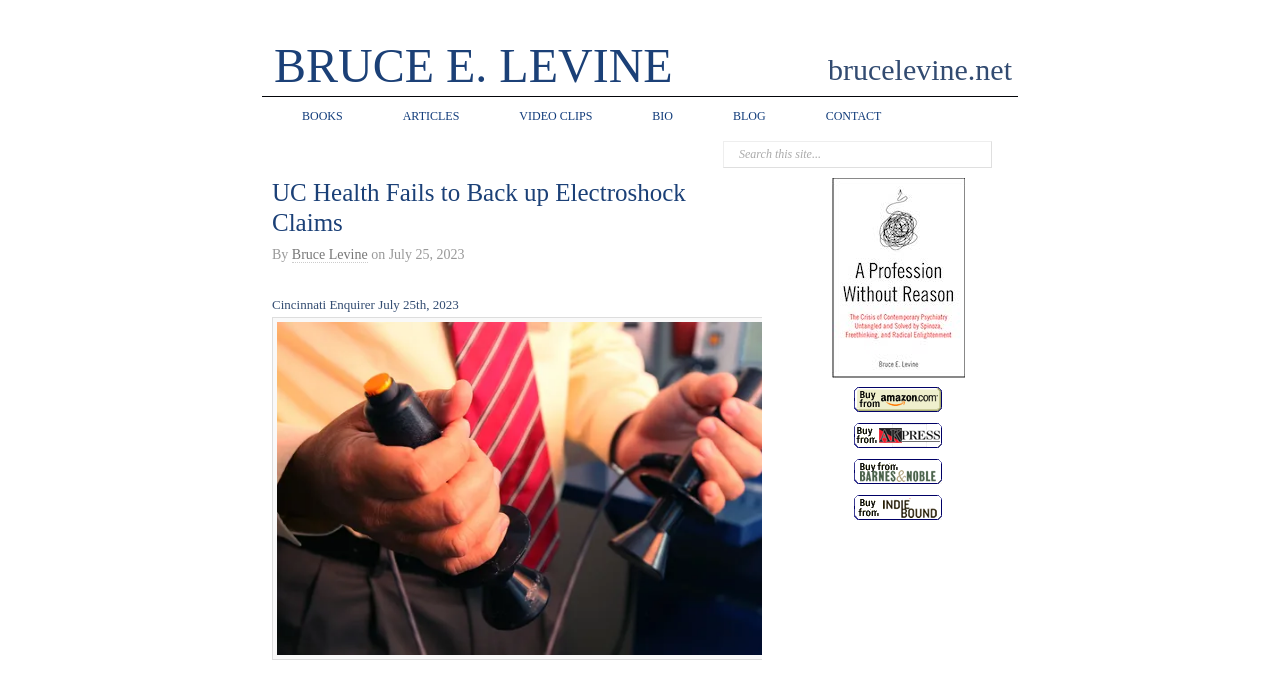Present a detailed account of what is displayed on the webpage.

This webpage appears to be an article or blog post about UC Health's electroconvulsive therapy claims, with the title "UC Health Fails to Back up Electroshock Claims" prominently displayed at the top. Below the title, there is a byline indicating that the article was written by Bruce Levine, along with the date of publication, July 25th, 2023.

On the top-left corner, there is a navigation menu with links to various sections, including "BOOKS", "ARTICLES", "VIDEO CLIPS", "BIO", "BLOG", and "CONTACT". Next to the navigation menu, there is a search bar with a placeholder text "Search this site...".

The main content of the article is accompanied by an image of Dr. Ivan Mazzorana holding paddles used to deliver electric shock during electroconvulsive therapy treatments. The image takes up a significant portion of the page, spanning from the middle to the bottom.

On the right side of the page, there are several links and images related to the book "A Profession Without Reason", including options to buy the book from various online retailers such as Amazon.com, AK Press, Barnes and Noble, and Indie Bound.